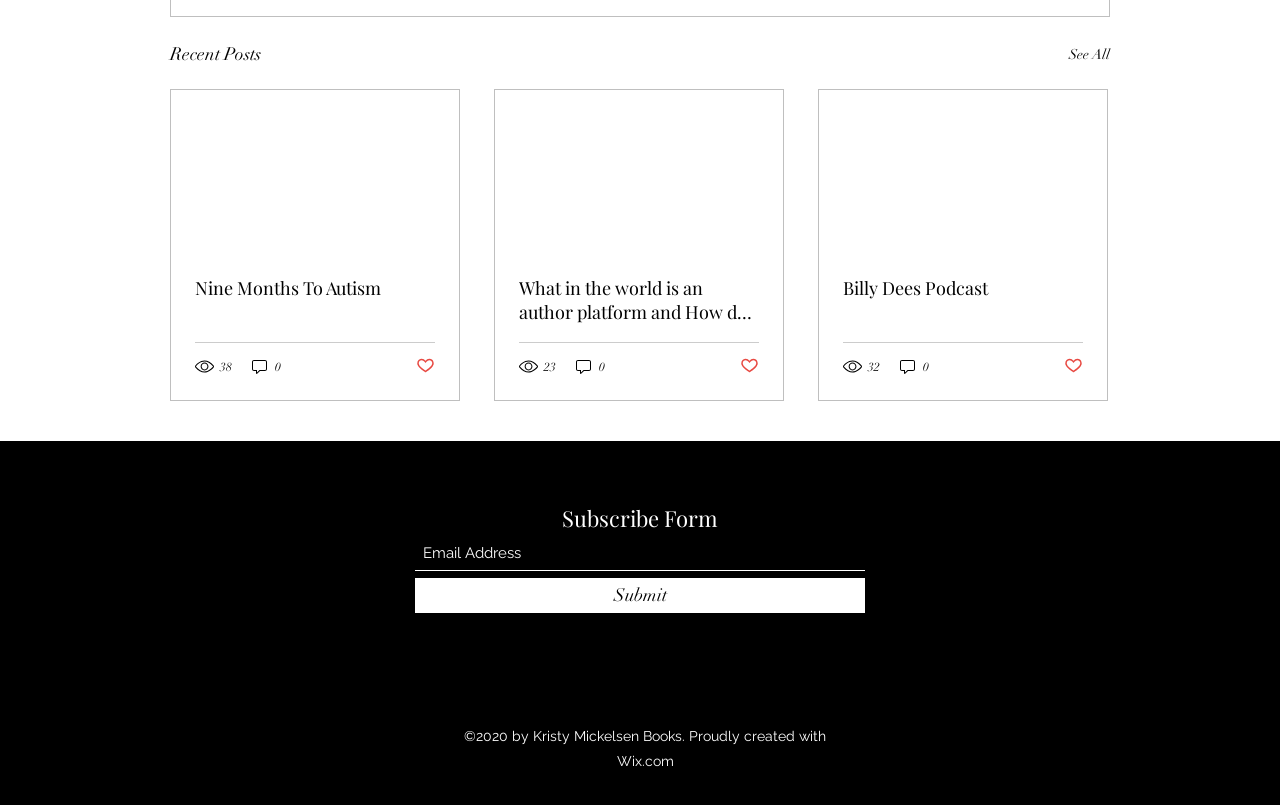Could you highlight the region that needs to be clicked to execute the instruction: "click on YOCSEF"?

None